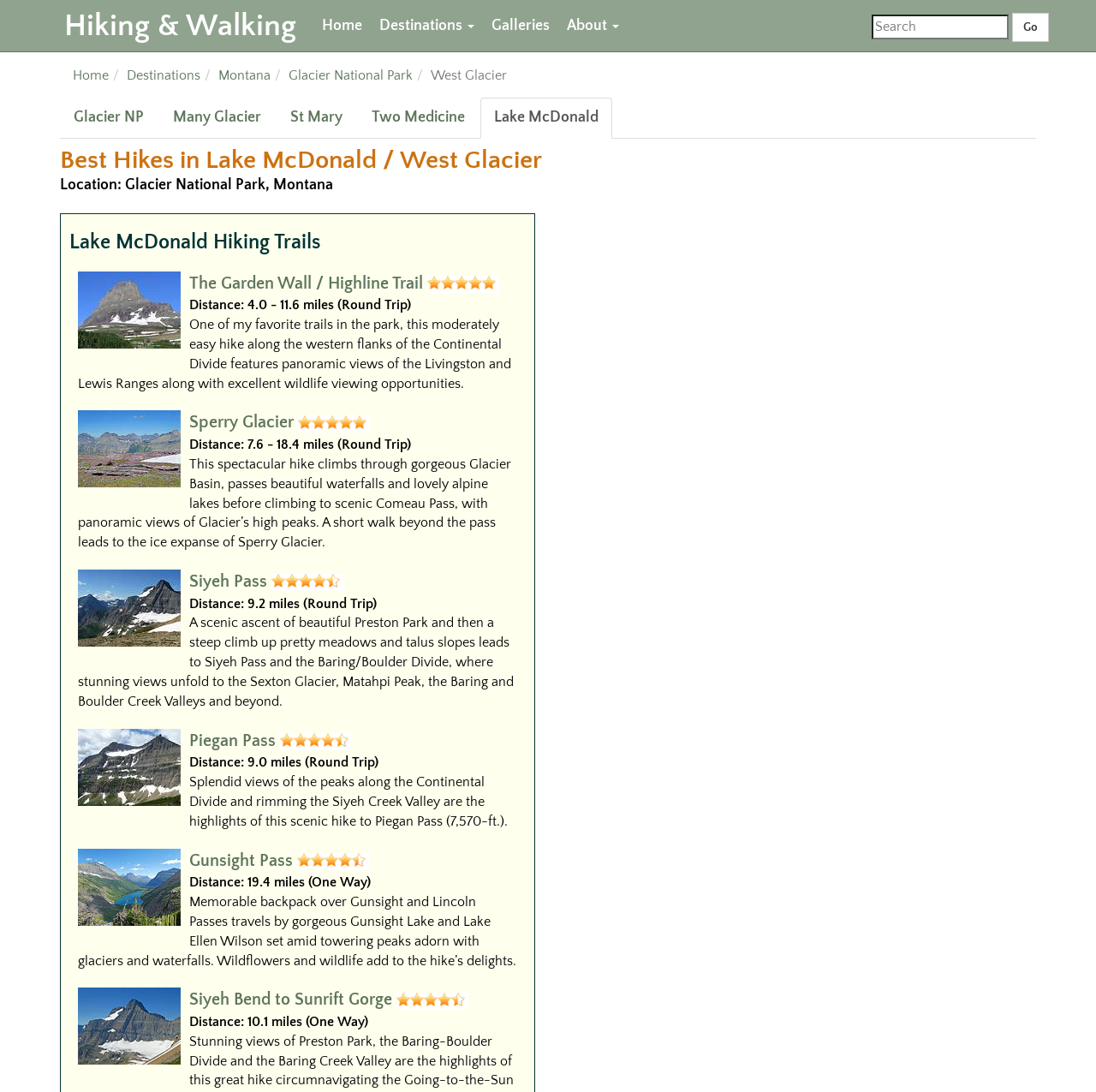Extract the main heading from the webpage content.

Best Hikes in Lake McDonald / West Glacier